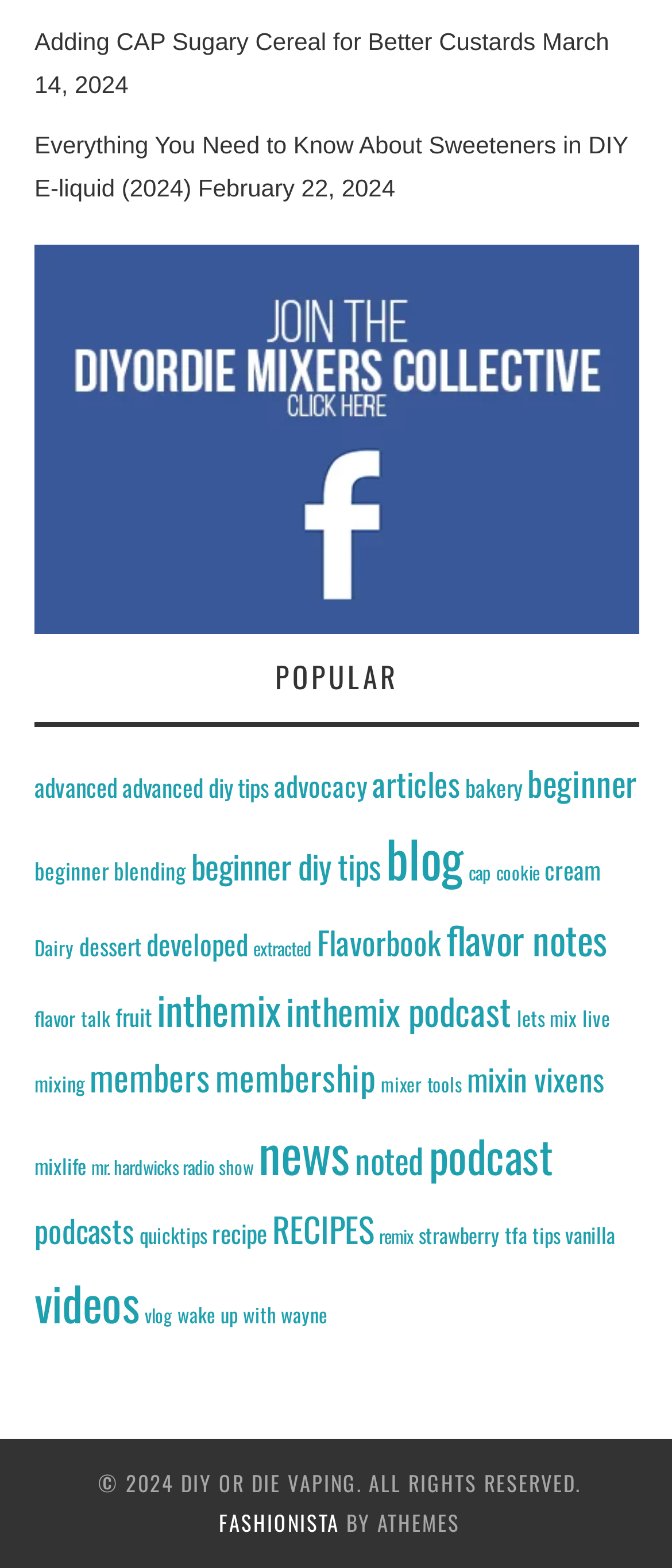Give a one-word or one-phrase response to the question: 
What is the category with the most items?

blog